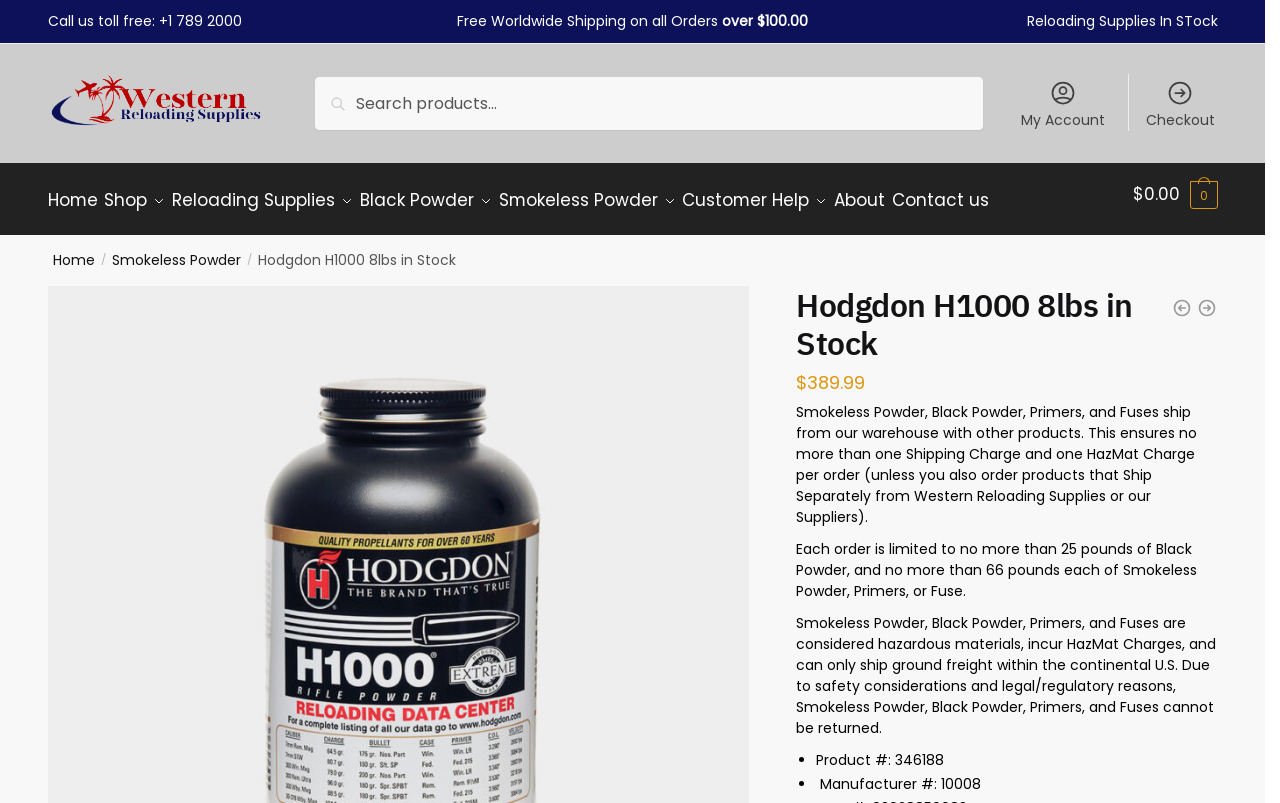What type of powder is Hodgdon H1000?
Please provide a comprehensive answer based on the contents of the image.

I found the type of powder by looking at the breadcrumb navigation, where it says 'Home / Smokeless Powder / Hodgdon H1000 8lbs in Stock'.